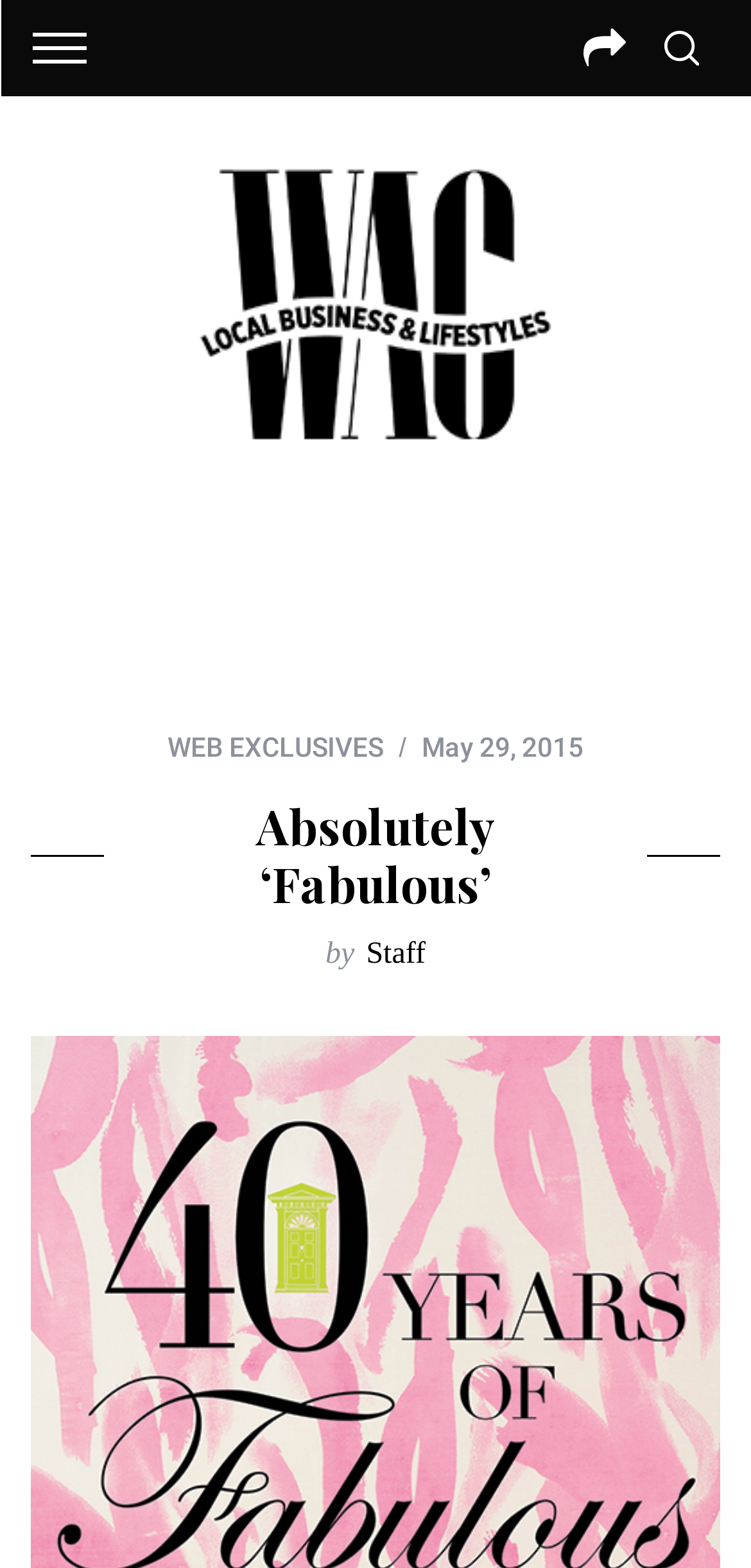From the details in the image, provide a thorough response to the question: What is the date of the article?

I found the date of the article by looking at the time element in the header section, which contains the static text 'May 29, 2015'.